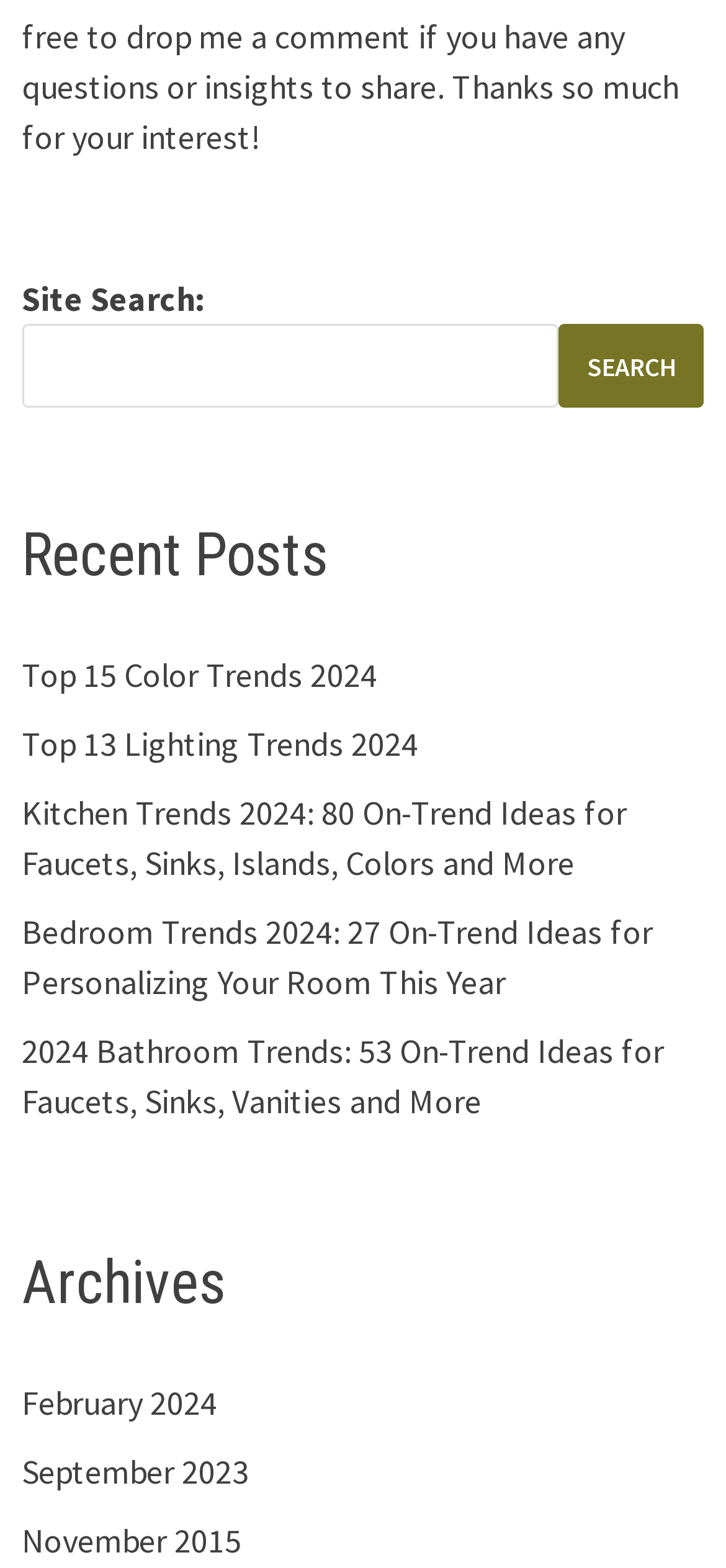Show the bounding box coordinates for the element that needs to be clicked to execute the following instruction: "search for something". Provide the coordinates in the form of four float numbers between 0 and 1, i.e., [left, top, right, bottom].

[0.03, 0.207, 0.77, 0.26]